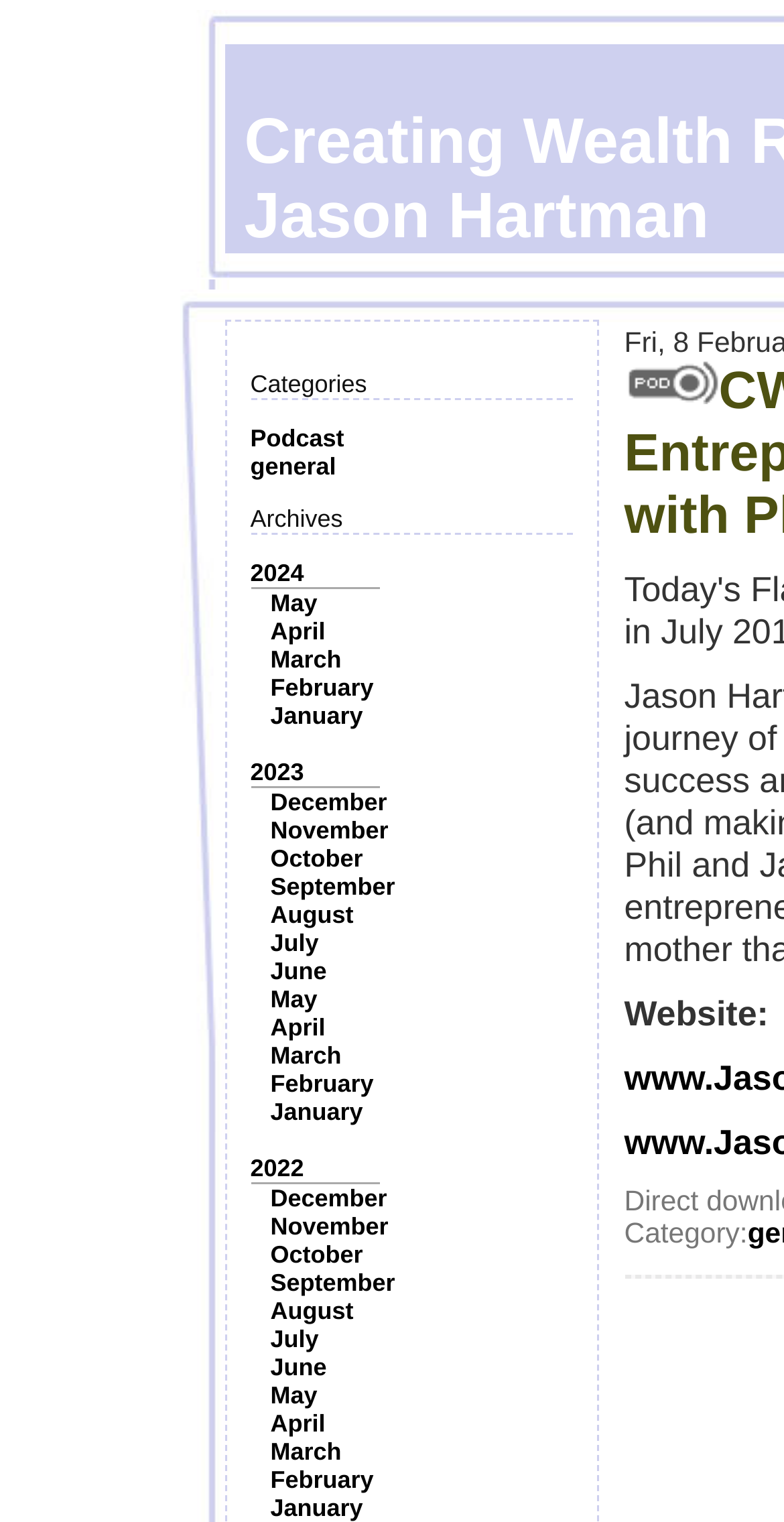Identify the bounding box coordinates of the clickable region required to complete the instruction: "Visit the Website". The coordinates should be given as four float numbers within the range of 0 and 1, i.e., [left, top, right, bottom].

[0.796, 0.653, 0.98, 0.679]